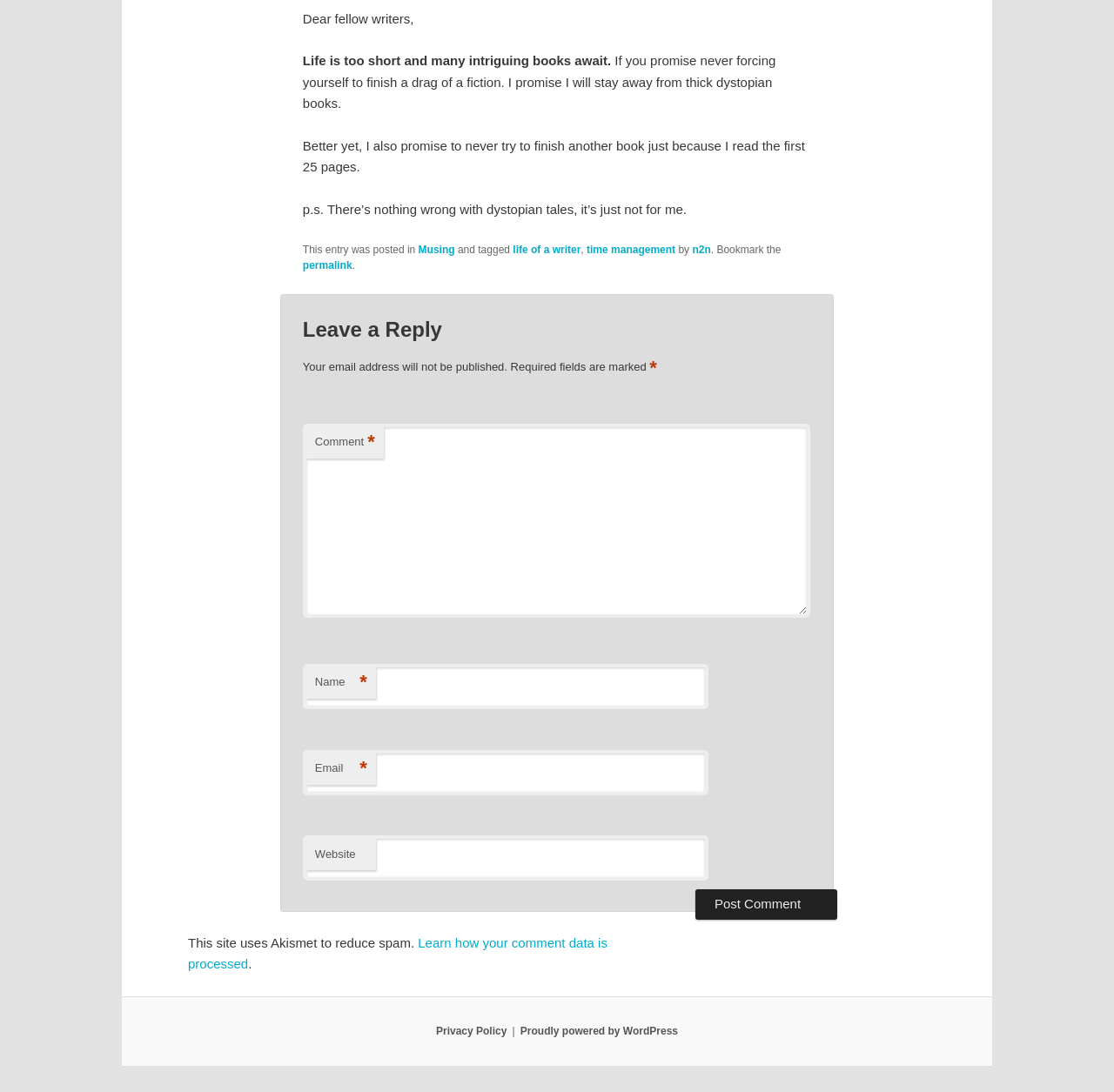Using the image as a reference, answer the following question in as much detail as possible:
What is the name of the platform powering this website?

The link 'Proudly powered by WordPress' at the bottom of the page indicates that this website is powered by WordPress.